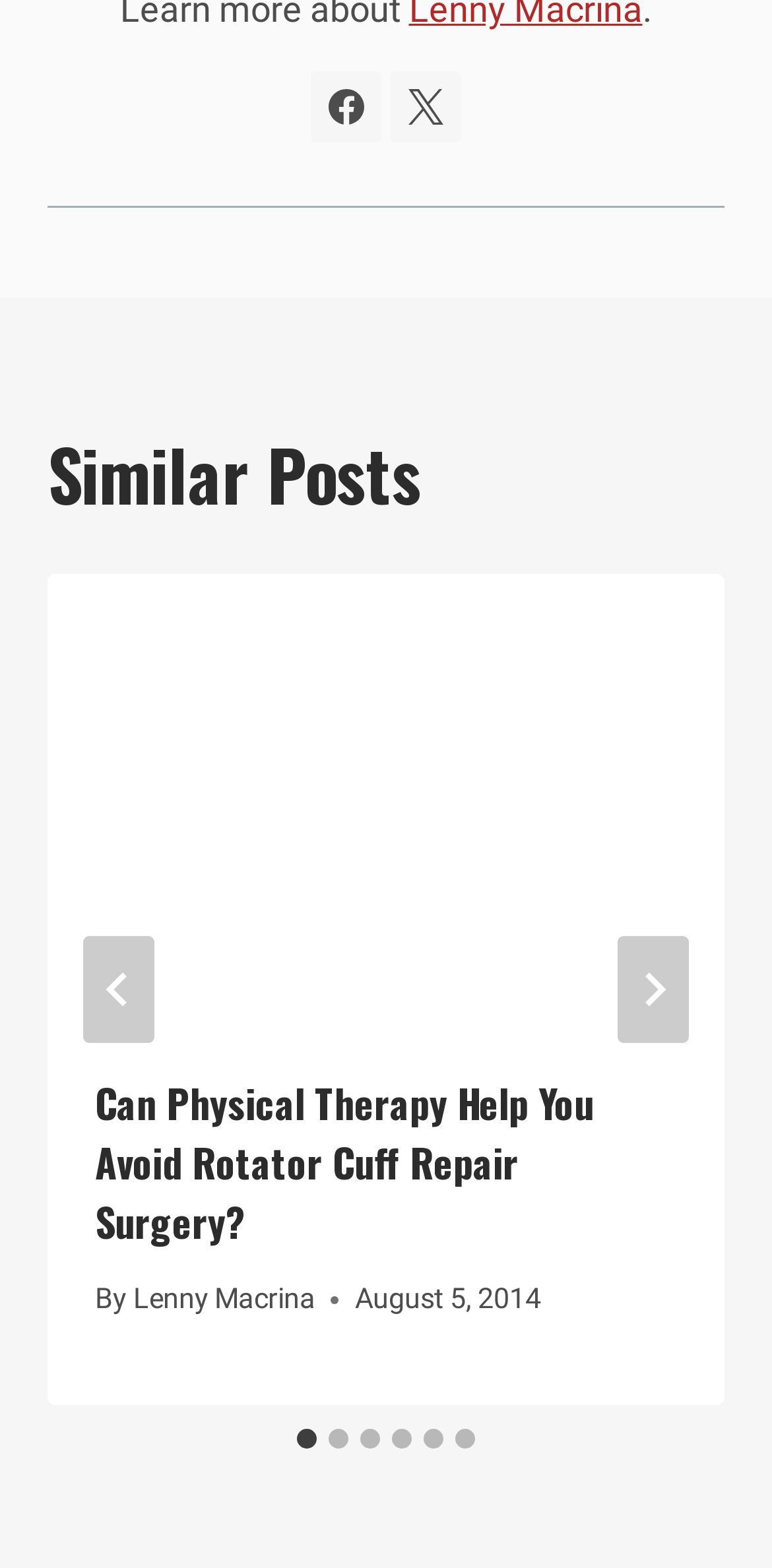Indicate the bounding box coordinates of the element that must be clicked to execute the instruction: "View next post". The coordinates should be given as four float numbers between 0 and 1, i.e., [left, top, right, bottom].

[0.8, 0.597, 0.892, 0.665]